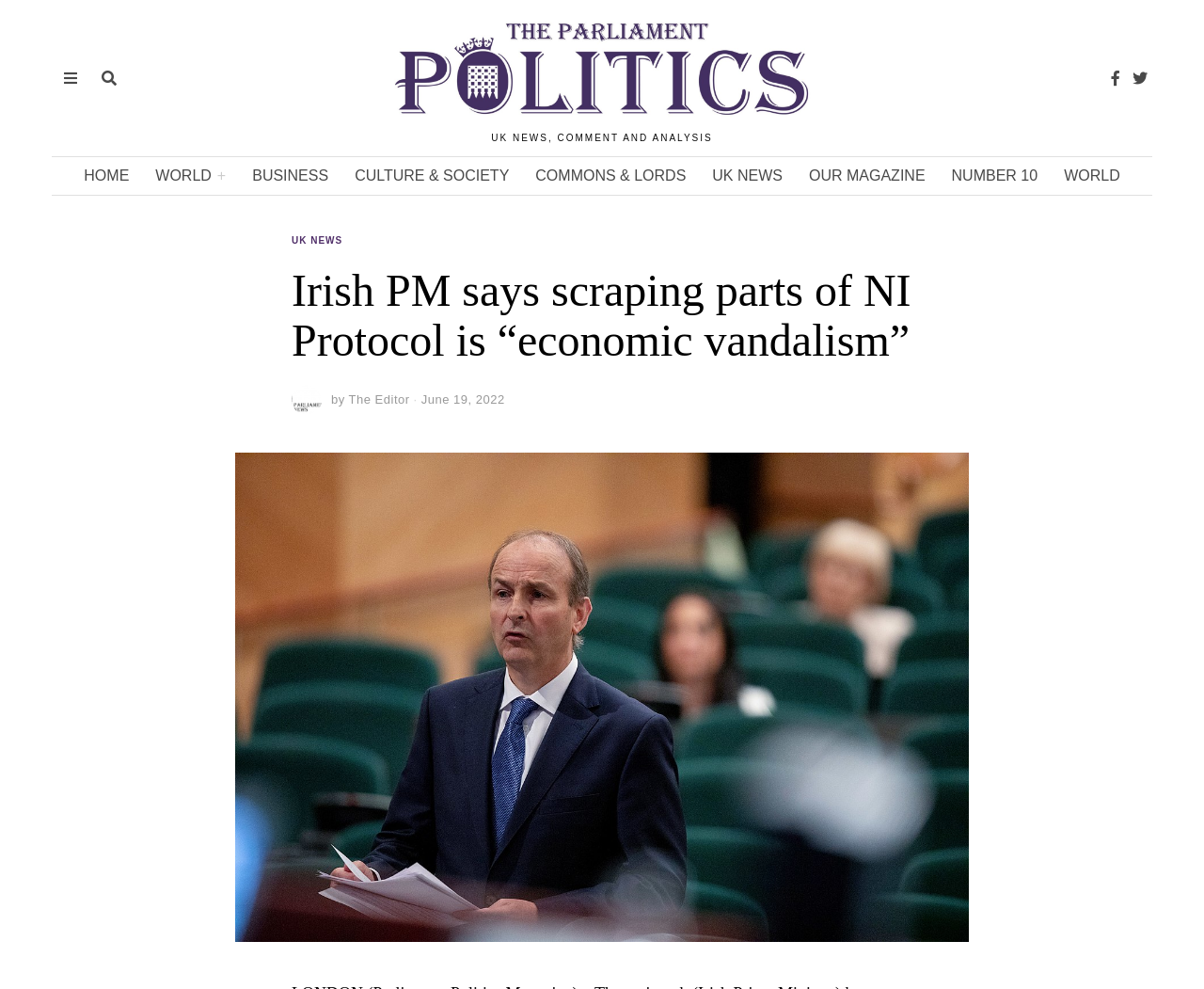Please locate the bounding box coordinates of the element's region that needs to be clicked to follow the instruction: "View article by The Editor". The bounding box coordinates should be provided as four float numbers between 0 and 1, i.e., [left, top, right, bottom].

[0.29, 0.397, 0.34, 0.411]